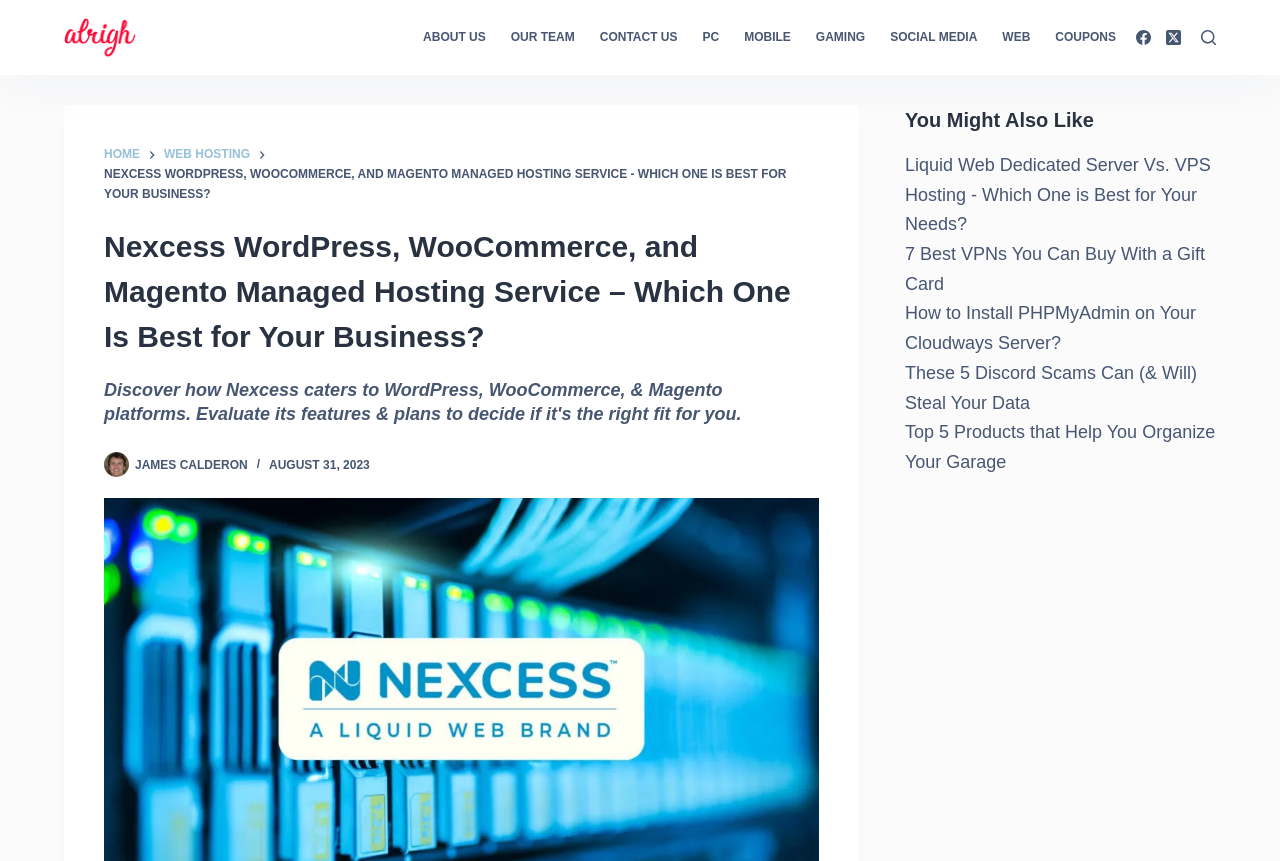Specify the bounding box coordinates of the area to click in order to execute this command: 'Search for something'. The coordinates should consist of four float numbers ranging from 0 to 1, and should be formatted as [left, top, right, bottom].

[0.938, 0.035, 0.95, 0.052]